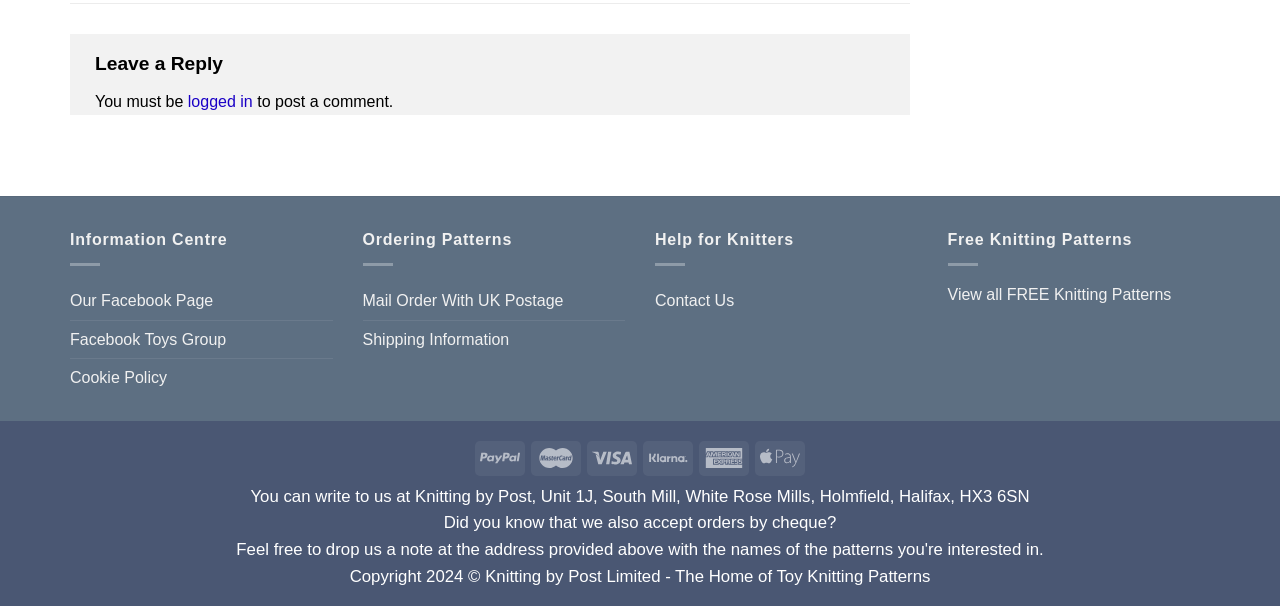Determine the bounding box coordinates for the region that must be clicked to execute the following instruction: "Click on Contact us".

None